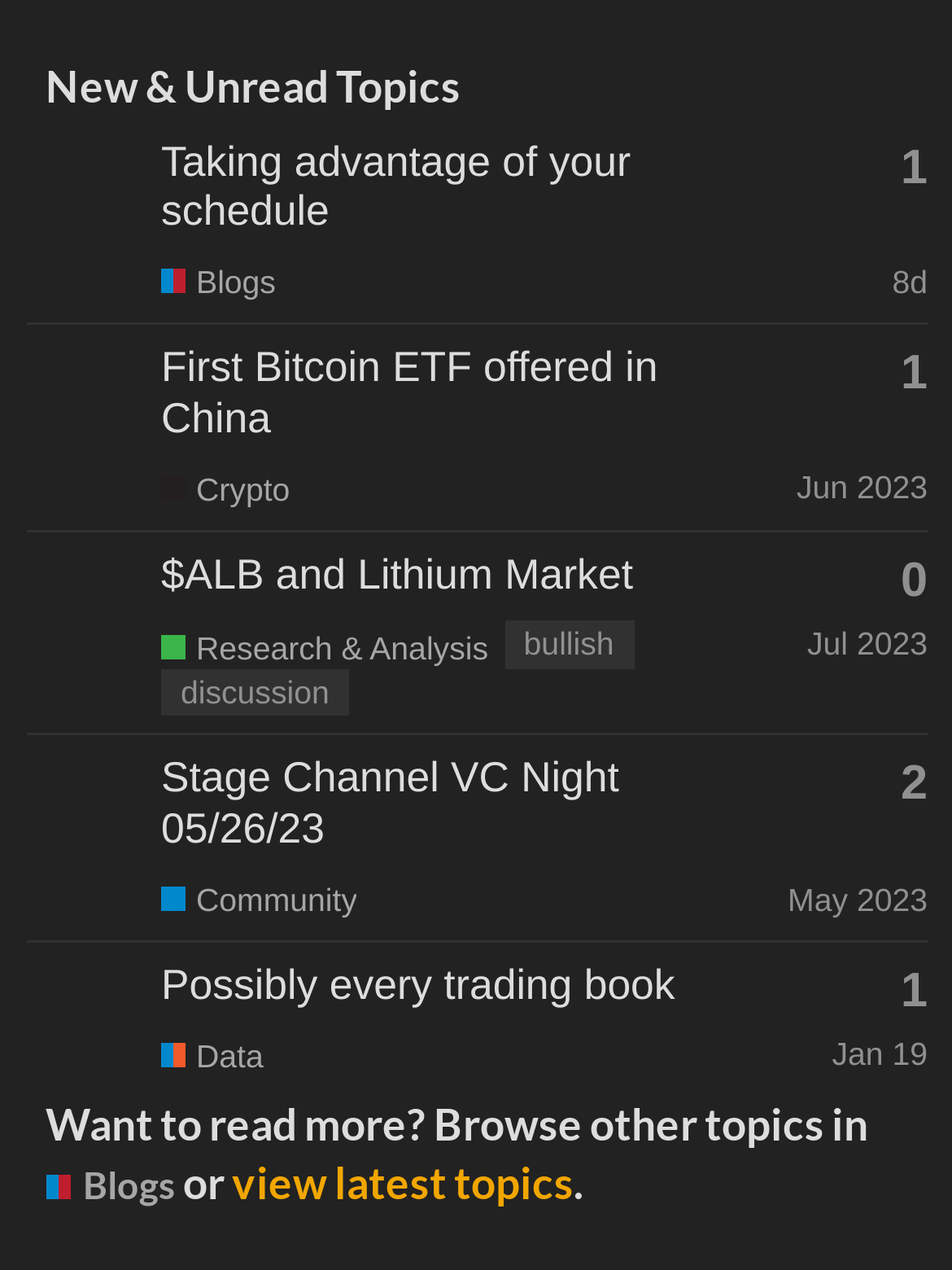What is the category of the topic 'First Bitcoin ETF offered in China'?
Provide a detailed answer to the question, using the image to inform your response.

I found the topic 'First Bitcoin ETF offered in China' and looked for a link element nearby, which had the text 'Crypto' and a generic text describing the category.